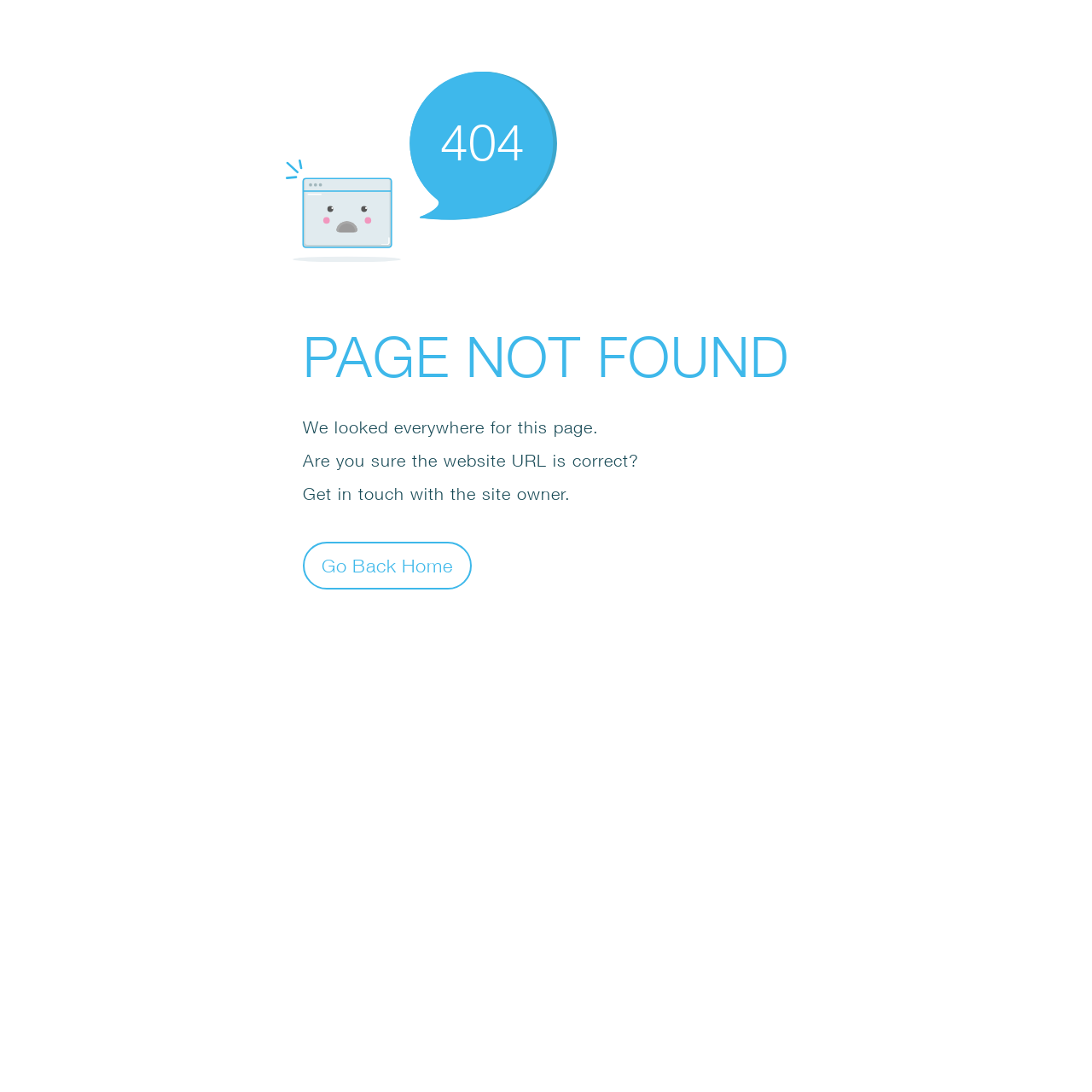Using the element description provided, determine the bounding box coordinates in the format (top-left x, top-left y, bottom-right x, bottom-right y). Ensure that all values are floating point numbers between 0 and 1. Element description: Go Back Home

[0.277, 0.496, 0.432, 0.54]